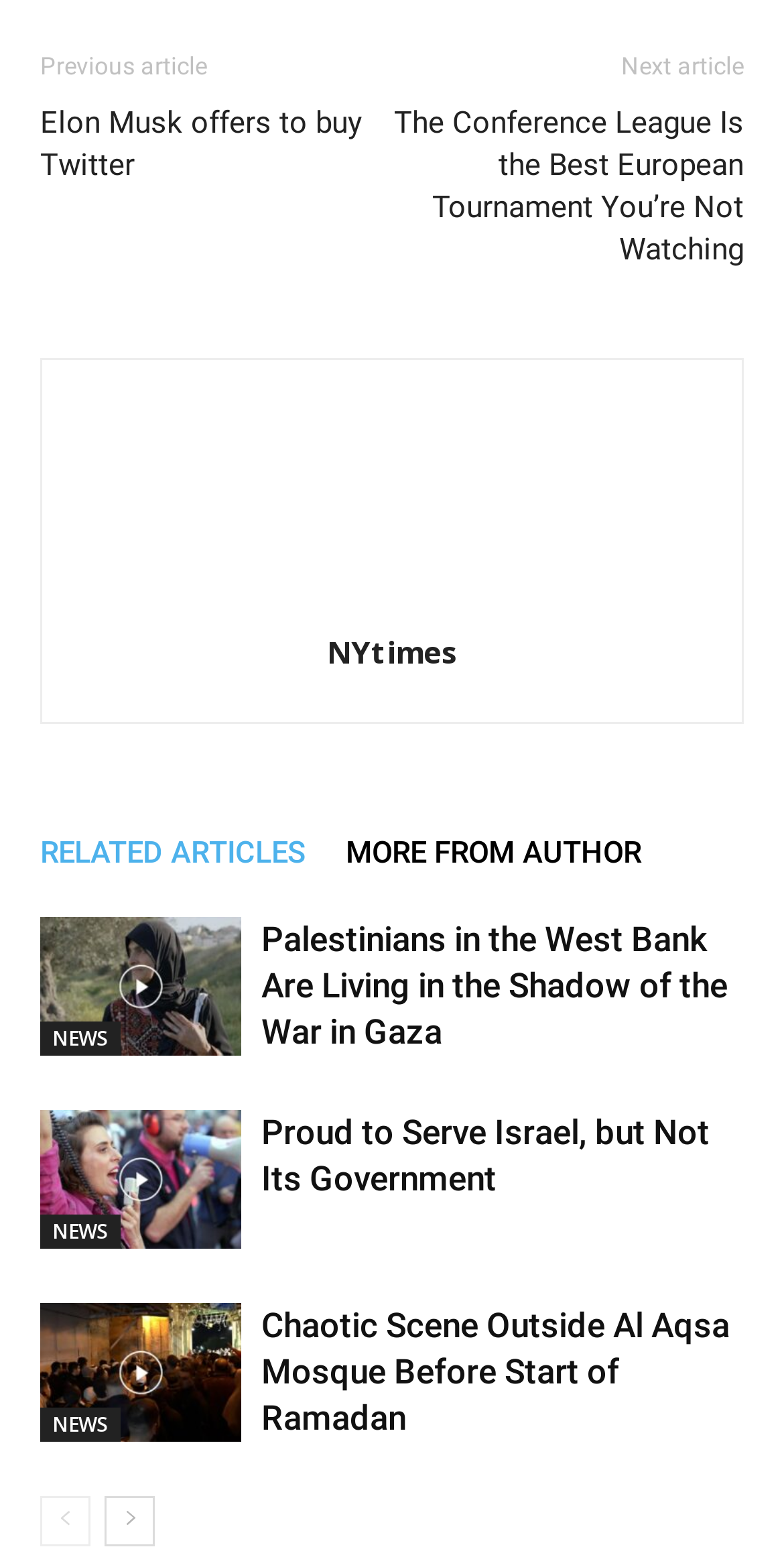Identify the bounding box coordinates of the clickable section necessary to follow the following instruction: "Read the 'Palestinians in the West Bank Are Living in the Shadow of the War in Gaza' news". The coordinates should be presented as four float numbers from 0 to 1, i.e., [left, top, right, bottom].

[0.051, 0.593, 0.308, 0.683]